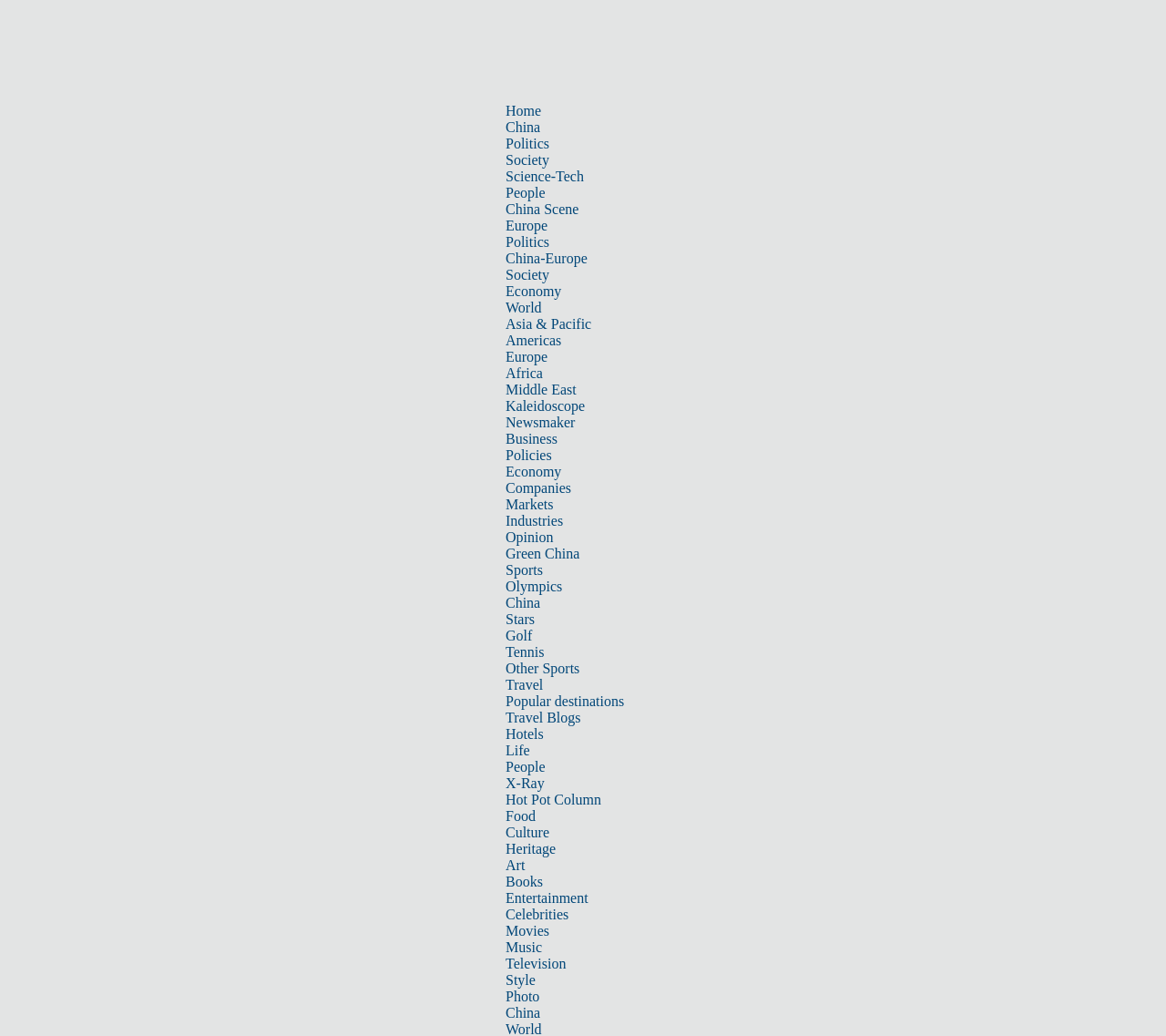Provide a short answer to the following question with just one word or phrase: What is the category of the link 'Kaleidoscope'?

Life